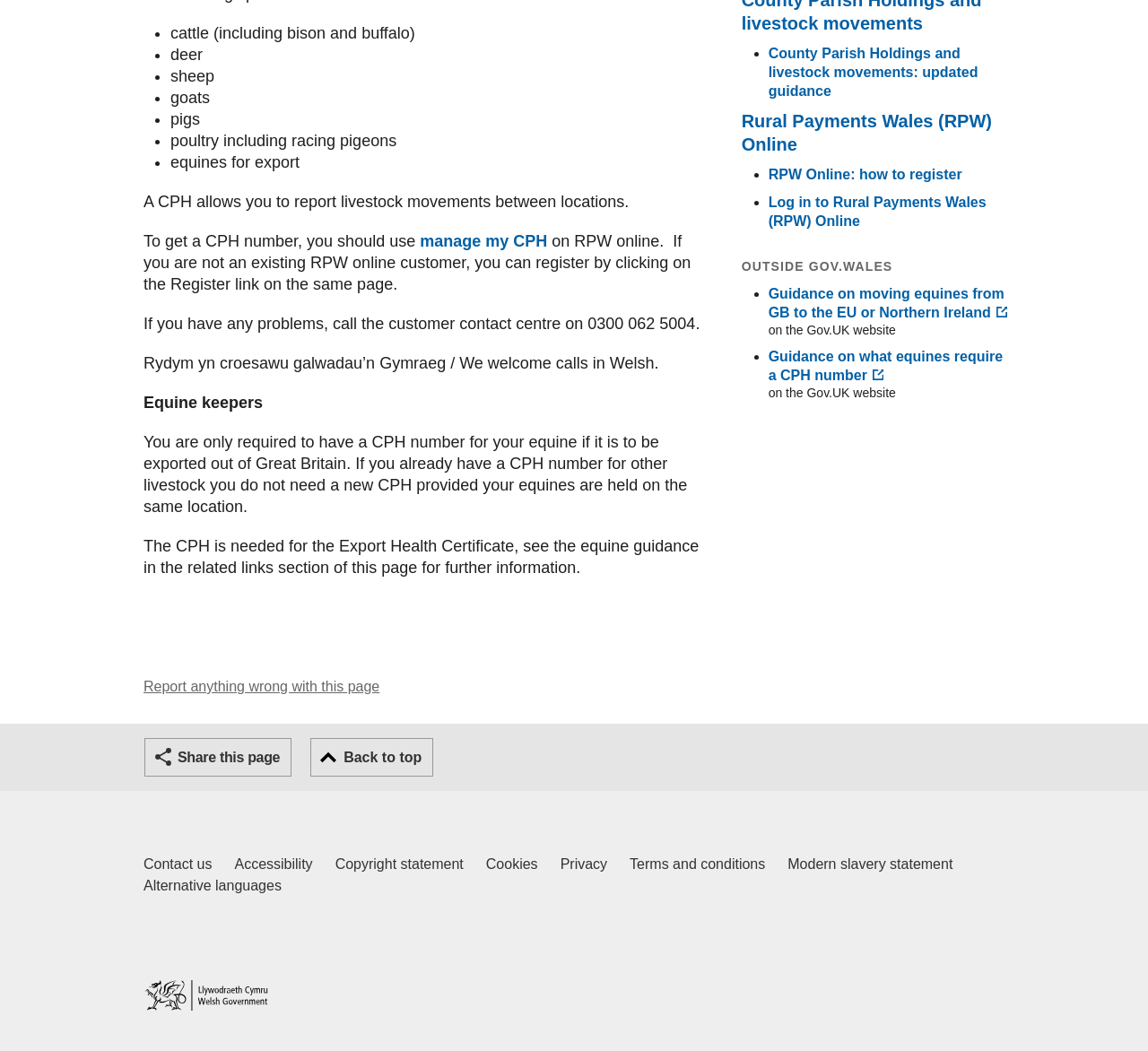Locate and provide the bounding box coordinates for the HTML element that matches this description: "Copyright statement".

[0.292, 0.812, 0.404, 0.832]